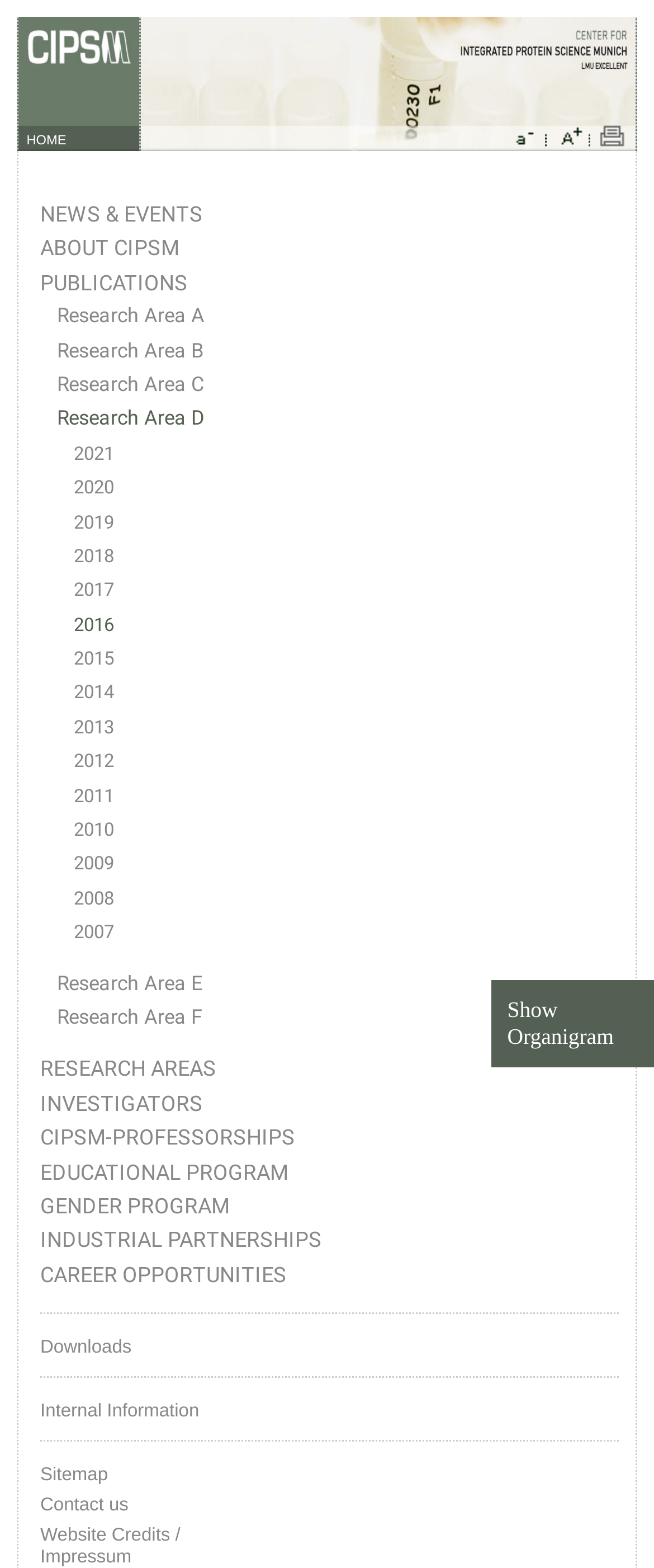Locate the bounding box coordinates for the element described below: "Research Areas". The coordinates must be four float values between 0 and 1, formatted as [left, top, right, bottom].

[0.062, 0.674, 0.946, 0.69]